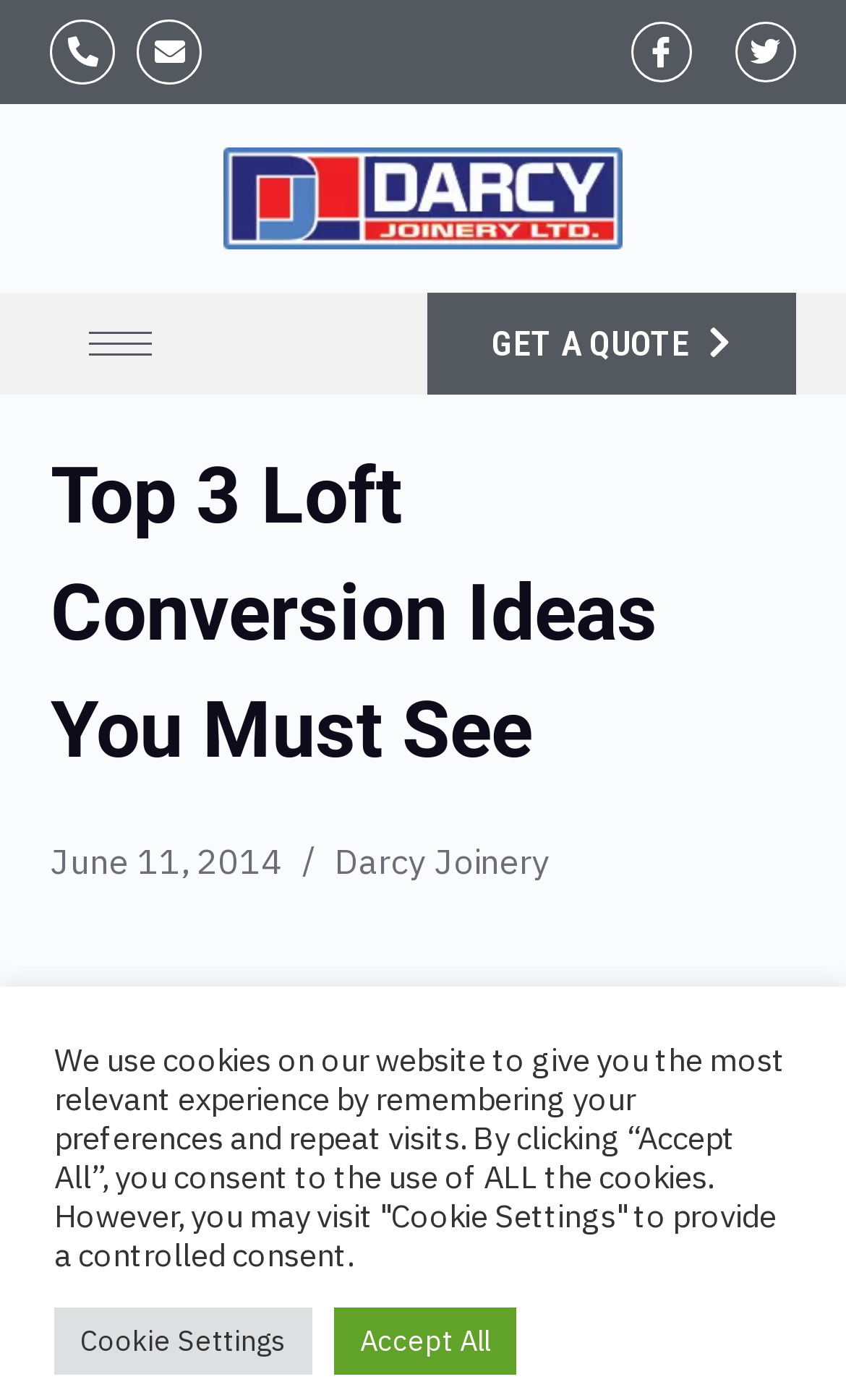Please respond to the question using a single word or phrase:
What is the company name mentioned in the article?

Darcy Joinery